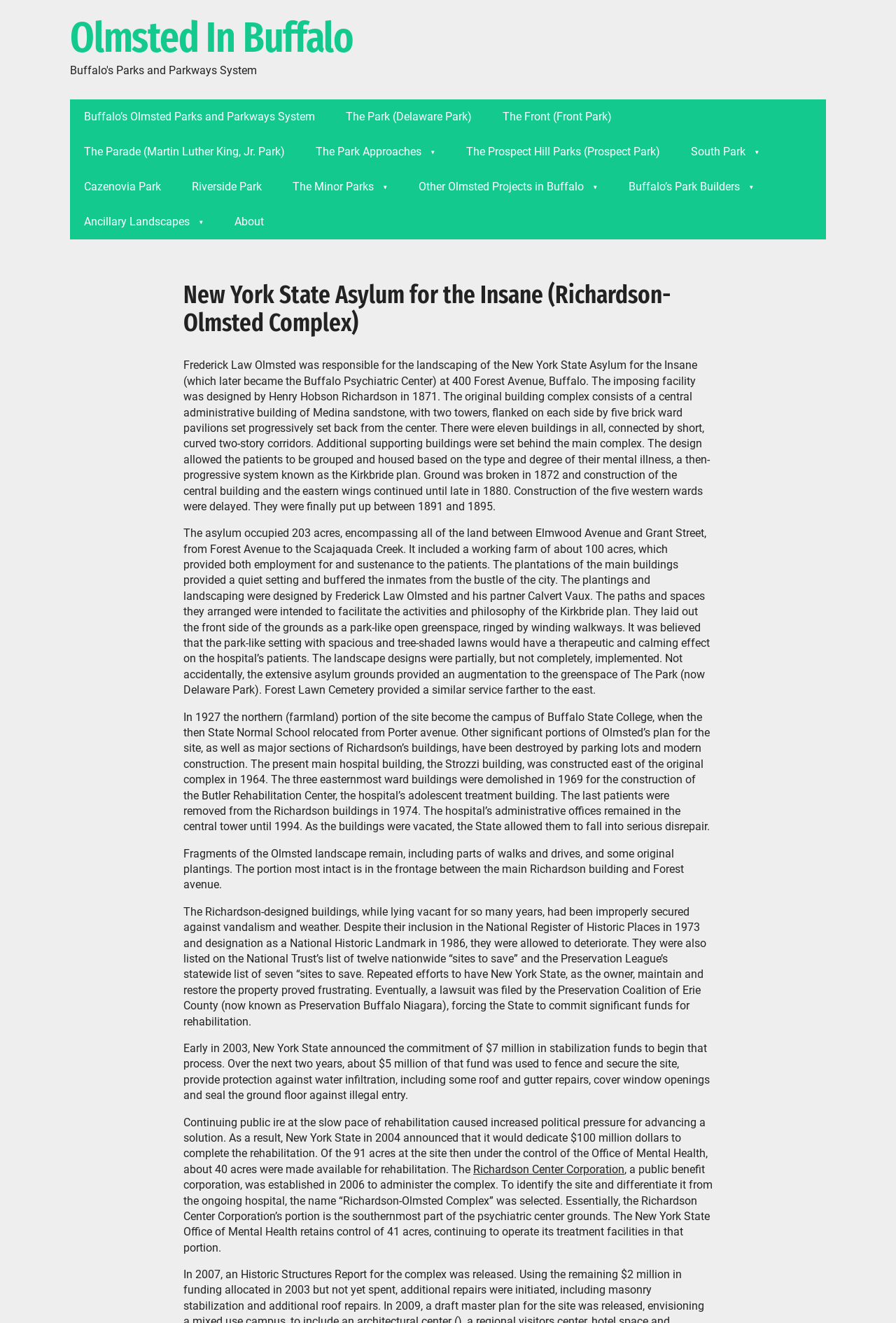Identify the first-level heading on the webpage and generate its text content.

New York State Asylum for the Insane (Richardson-Olmsted Complex)